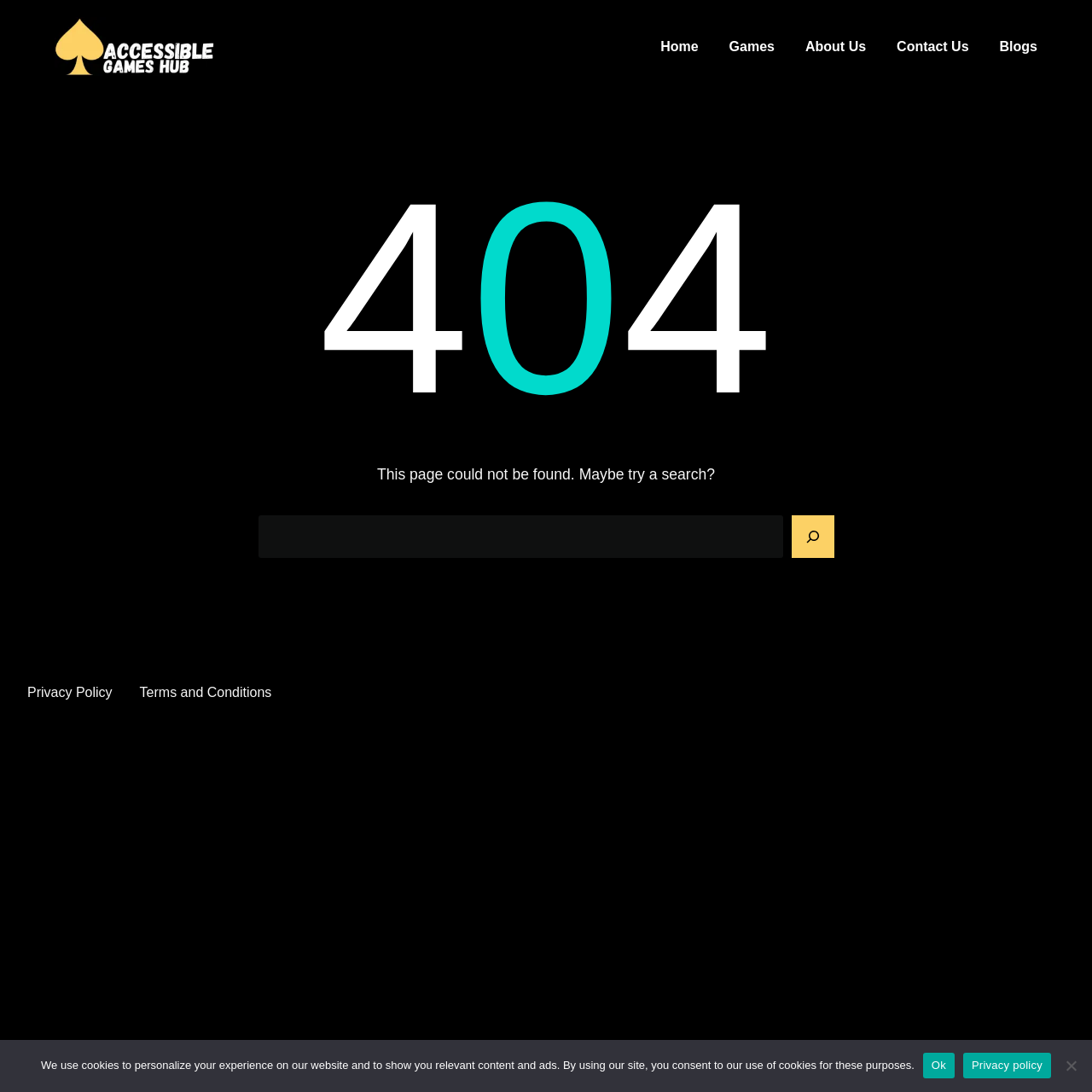Please locate the clickable area by providing the bounding box coordinates to follow this instruction: "view games".

[0.668, 0.022, 0.709, 0.063]